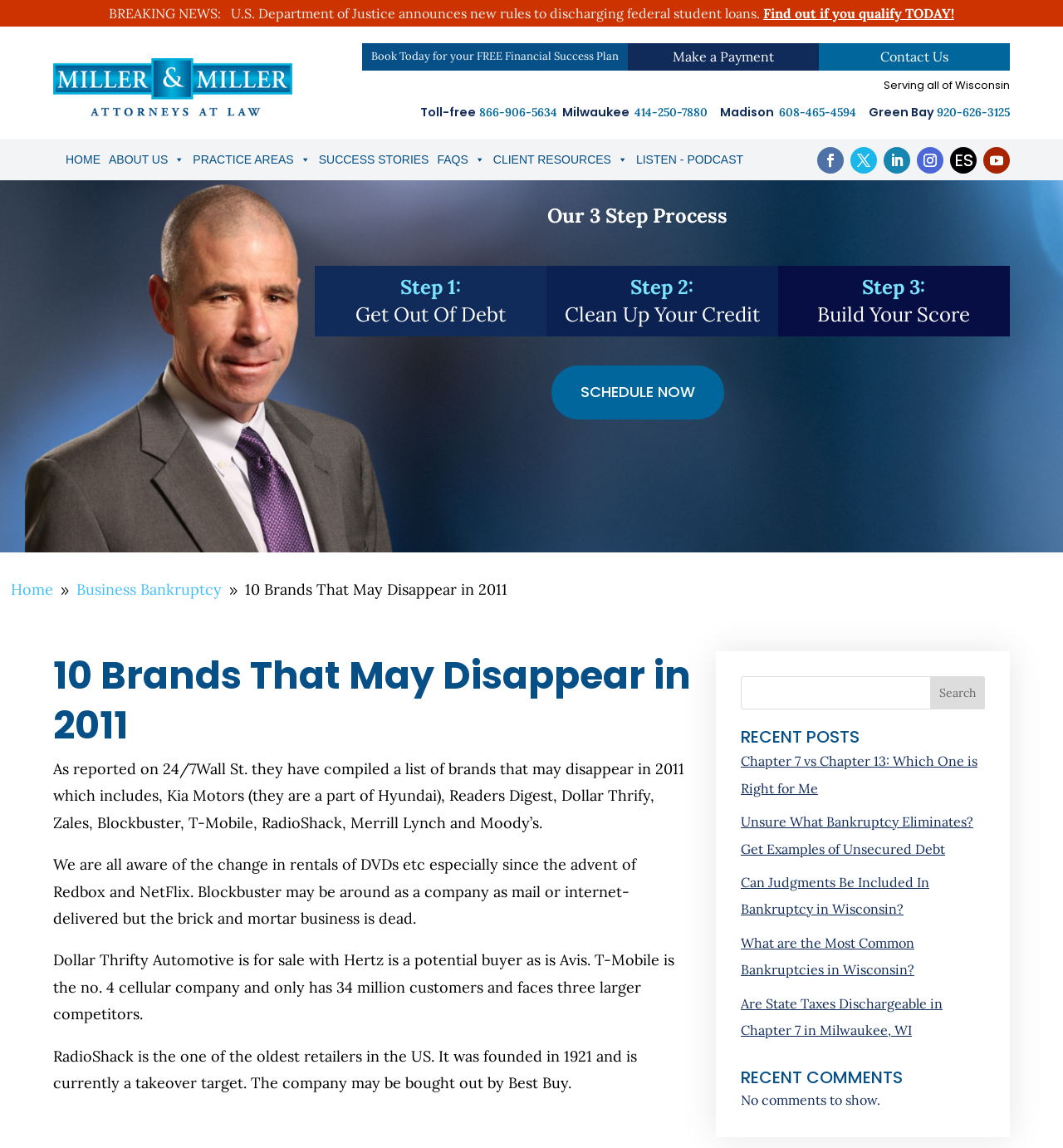Provide a brief response in the form of a single word or phrase:
What is the name of the company that is a part of Hyundai?

Kia Motors